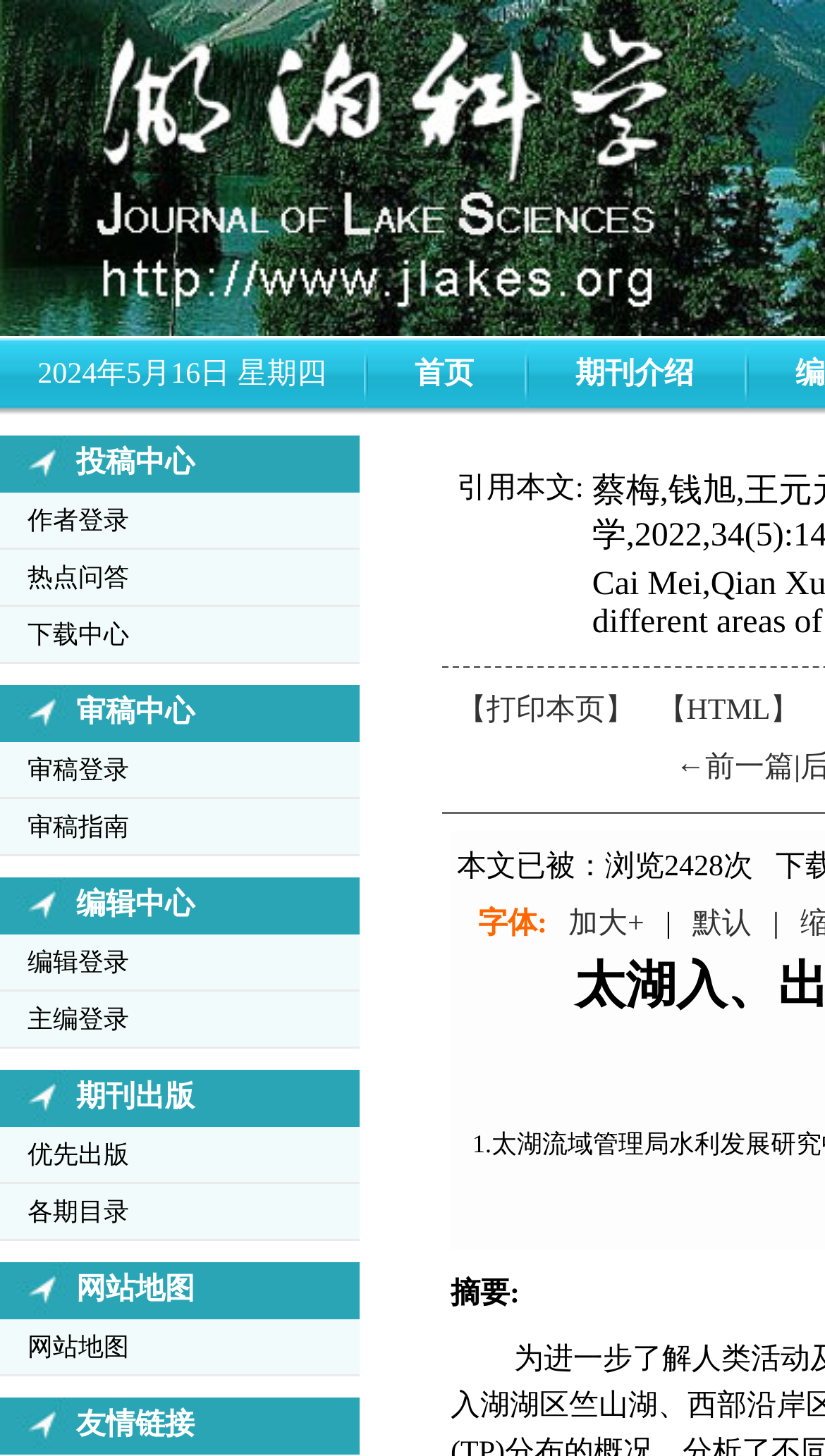Find the bounding box coordinates of the element's region that should be clicked in order to follow the given instruction: "print current page". The coordinates should consist of four float numbers between 0 and 1, i.e., [left, top, right, bottom].

[0.554, 0.478, 0.769, 0.5]